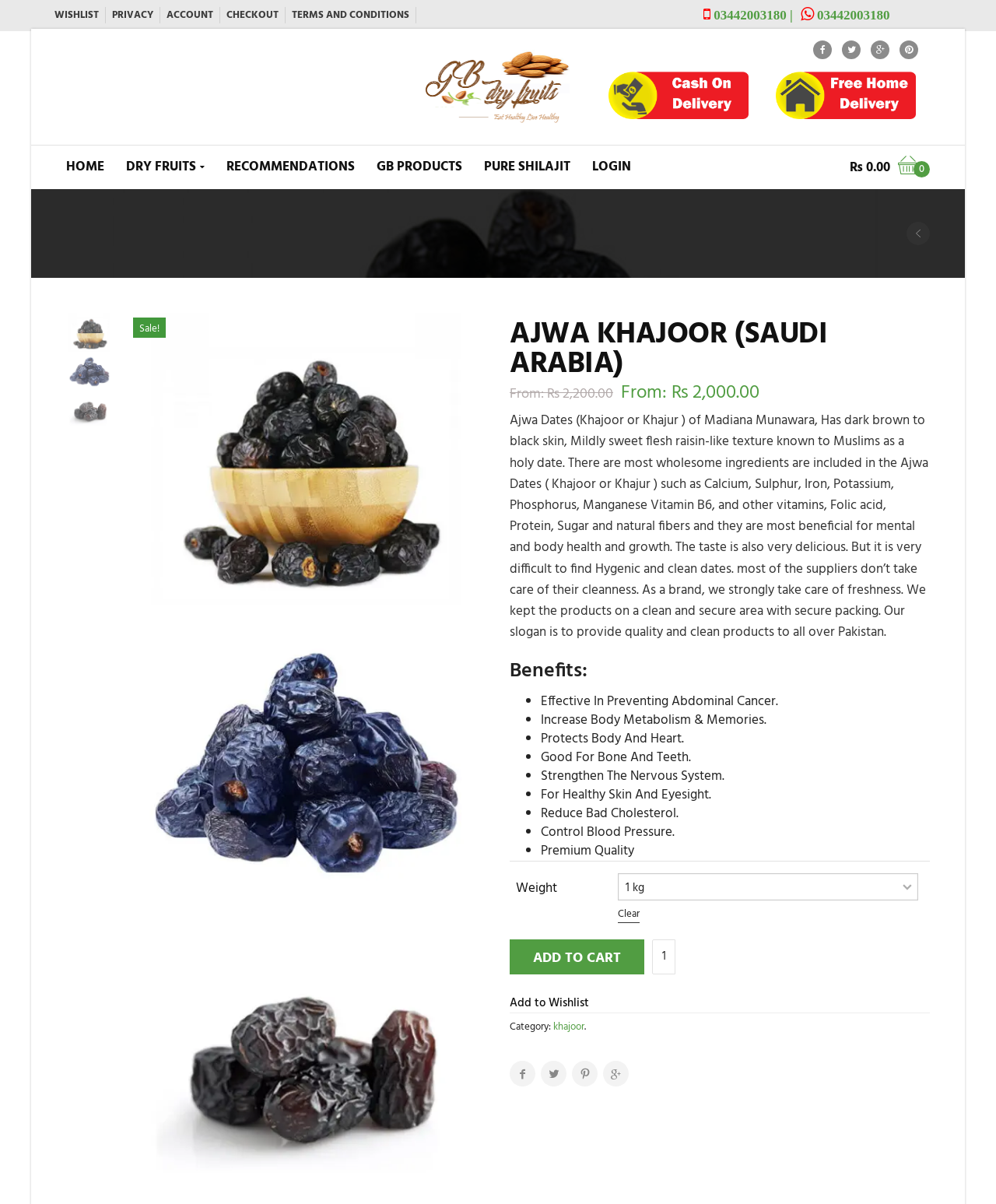Locate the UI element described by GB Products and provide its bounding box coordinates. Use the format (top-left x, top-left y, bottom-right x, bottom-right y) with all values as floating point numbers between 0 and 1.

[0.378, 0.121, 0.464, 0.156]